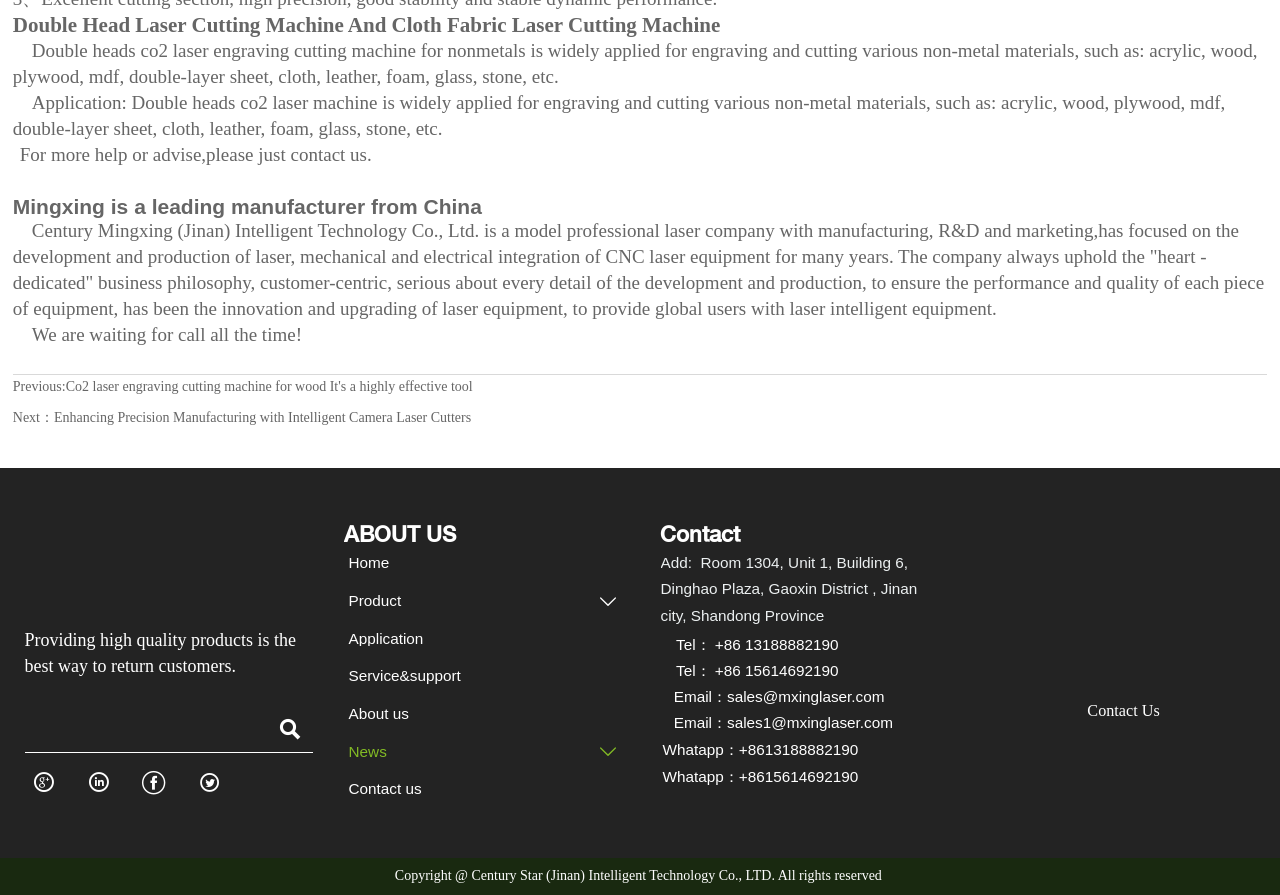Identify the bounding box for the UI element described as: "Contact us". Ensure the coordinates are four float numbers between 0 and 1, formatted as [left, top, right, bottom].

[0.264, 0.865, 0.49, 0.898]